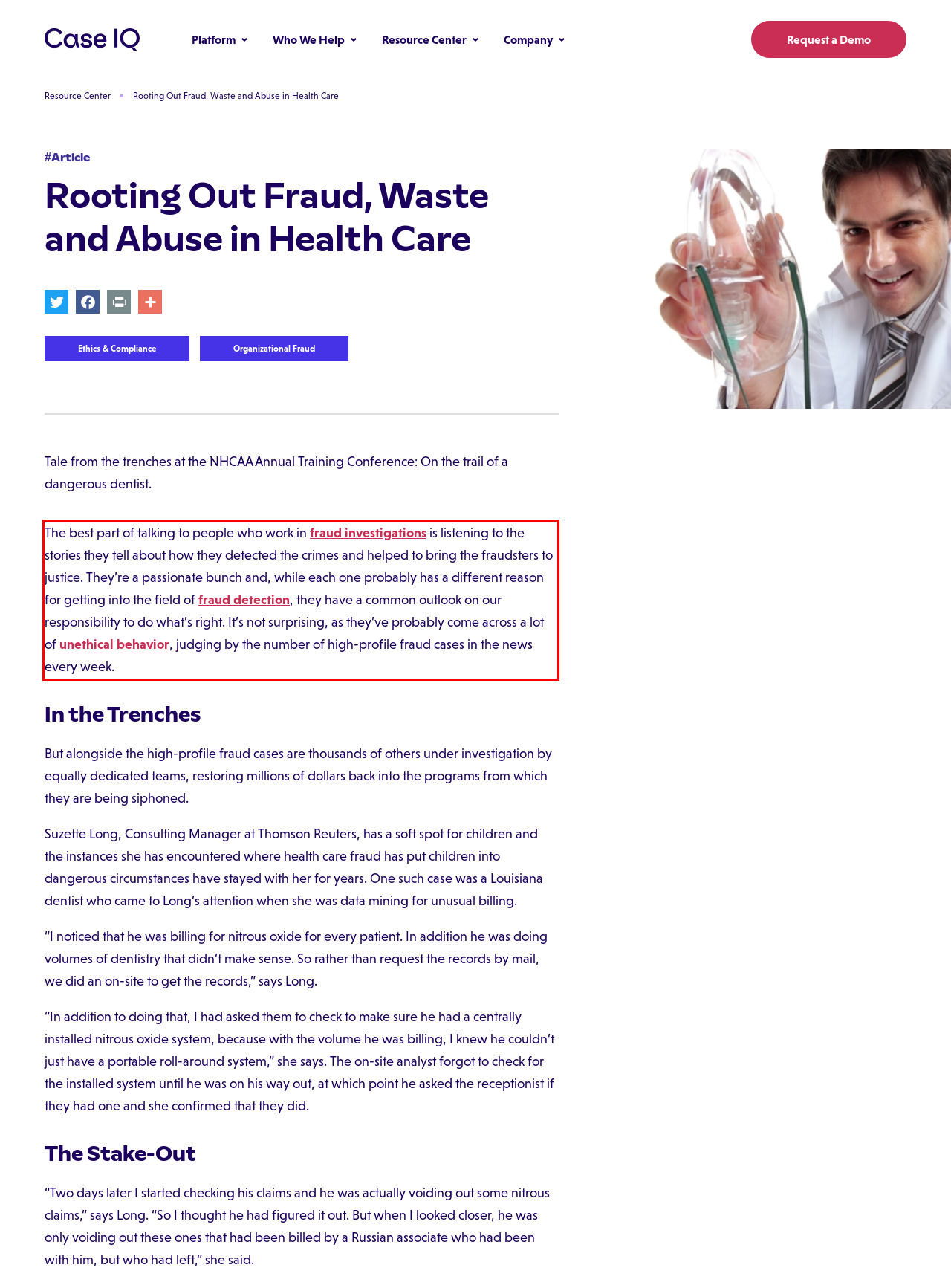Please analyze the provided webpage screenshot and perform OCR to extract the text content from the red rectangle bounding box.

The best part of talking to people who work in fraud investigations is listening to the stories they tell about how they detected the crimes and helped to bring the fraudsters to justice. They’re a passionate bunch and, while each one probably has a different reason for getting into the field of fraud detection, they have a common outlook on our responsibility to do what’s right. It’s not surprising, as they’ve probably come across a lot of unethical behavior, judging by the number of high-profile fraud cases in the news every week.